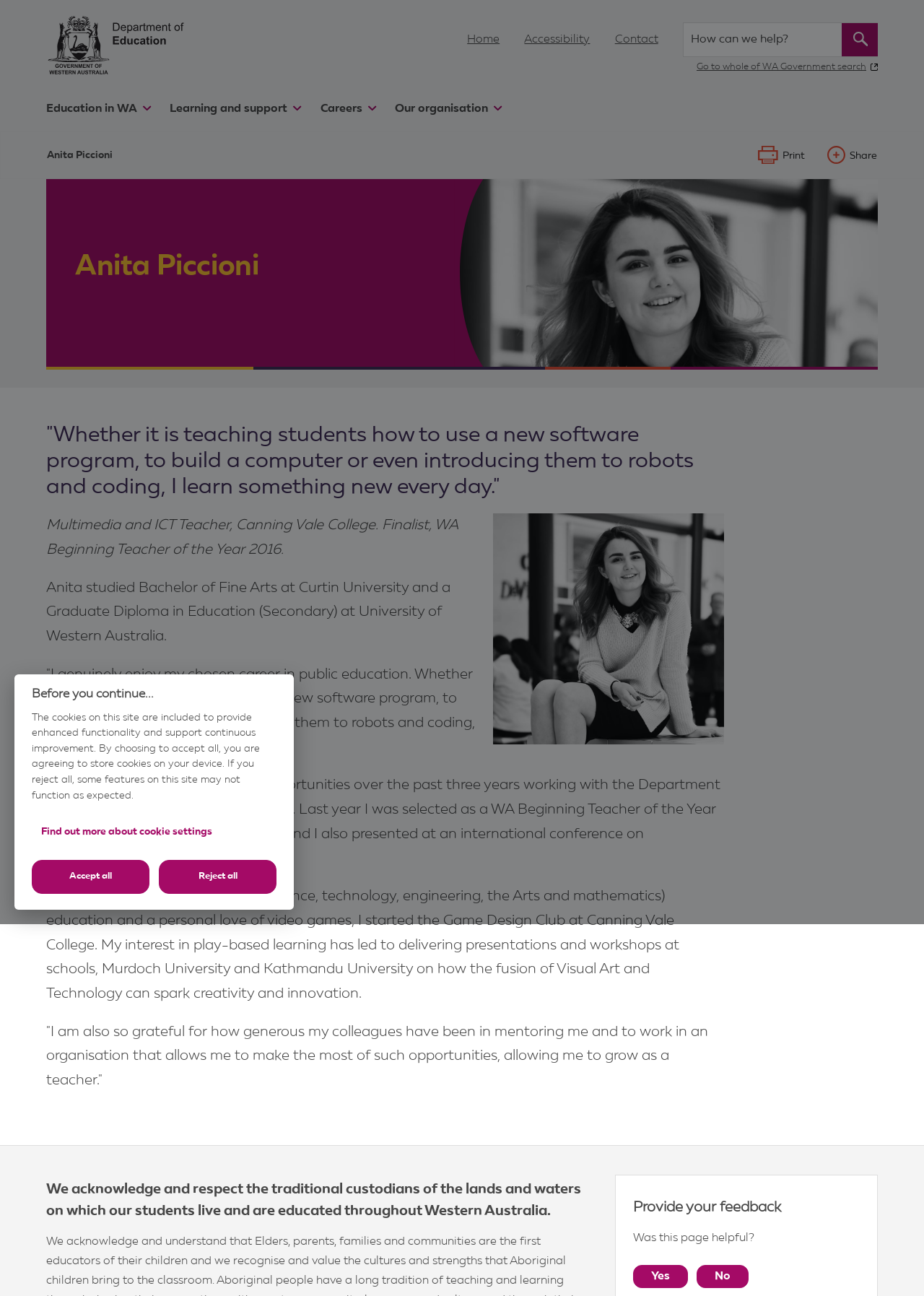What is the award Anita Piccioni was a finalist for?
Provide a fully detailed and comprehensive answer to the question.

According to the webpage, Anita Piccioni was a finalist for the WA Beginning Teacher of the Year award in 2016, as mentioned in the text 'Multimedia and ICT Teacher, Canning Vale College. Finalist, WA Beginning Teacher of the Year 2016.'